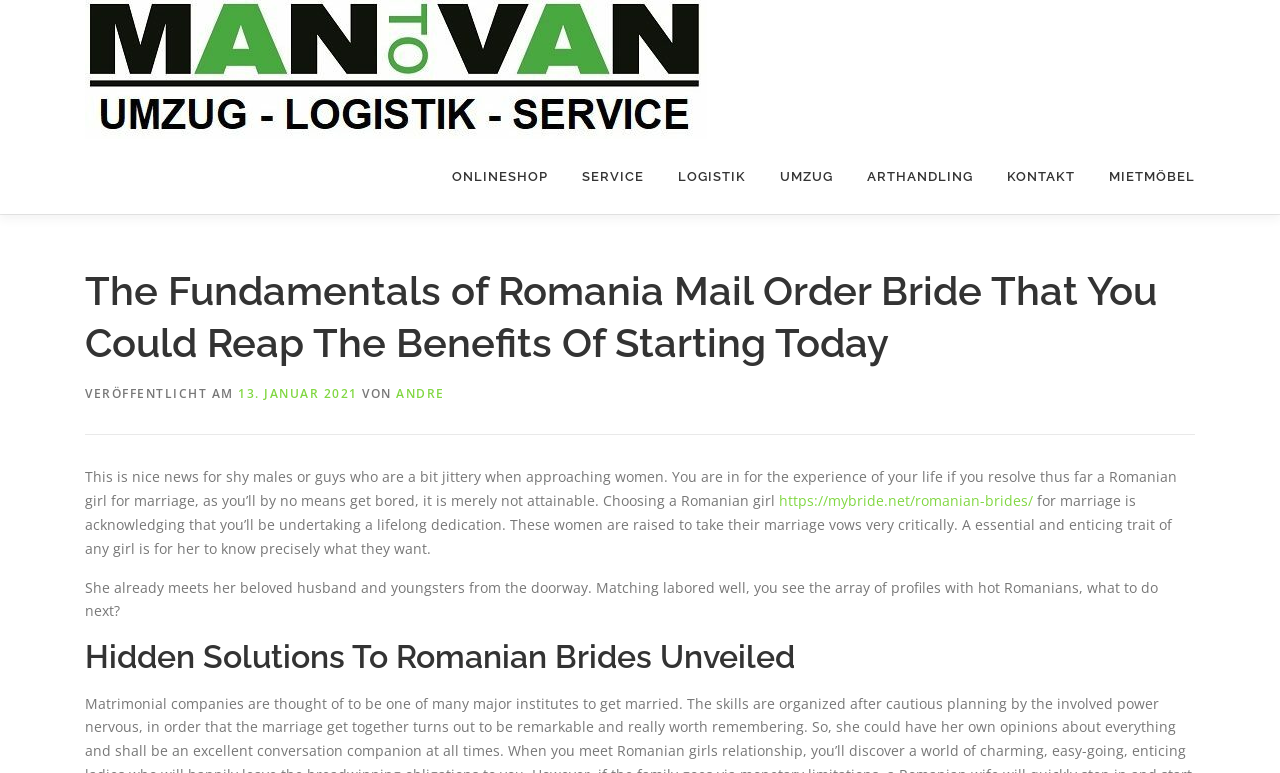Given the element description 13. Januar 2021, identify the bounding box coordinates for the UI element on the webpage screenshot. The format should be (top-left x, top-left y, bottom-right x, bottom-right y), with values between 0 and 1.

[0.186, 0.498, 0.279, 0.52]